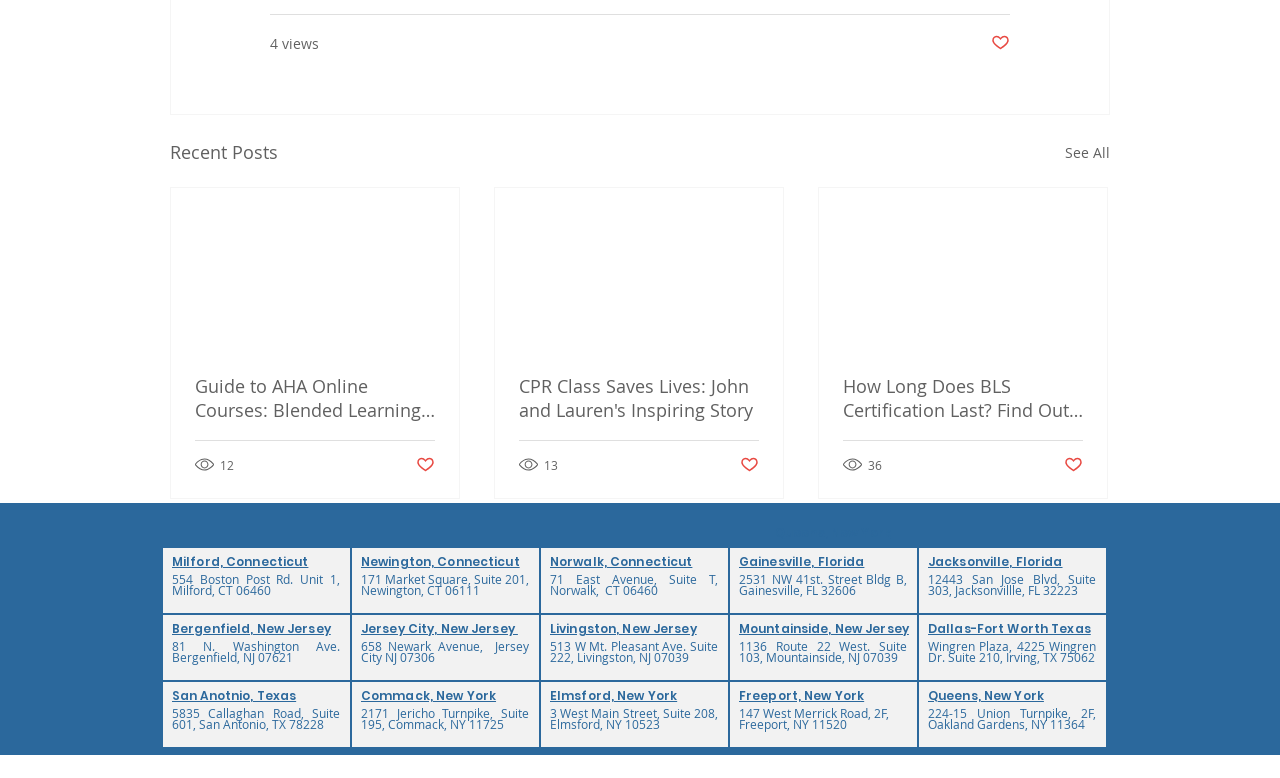Specify the bounding box coordinates of the area to click in order to execute this command: 'Click the 'Queens, New York' link'. The coordinates should consist of four float numbers ranging from 0 to 1, and should be formatted as [left, top, right, bottom].

[0.605, 0.674, 0.696, 0.694]